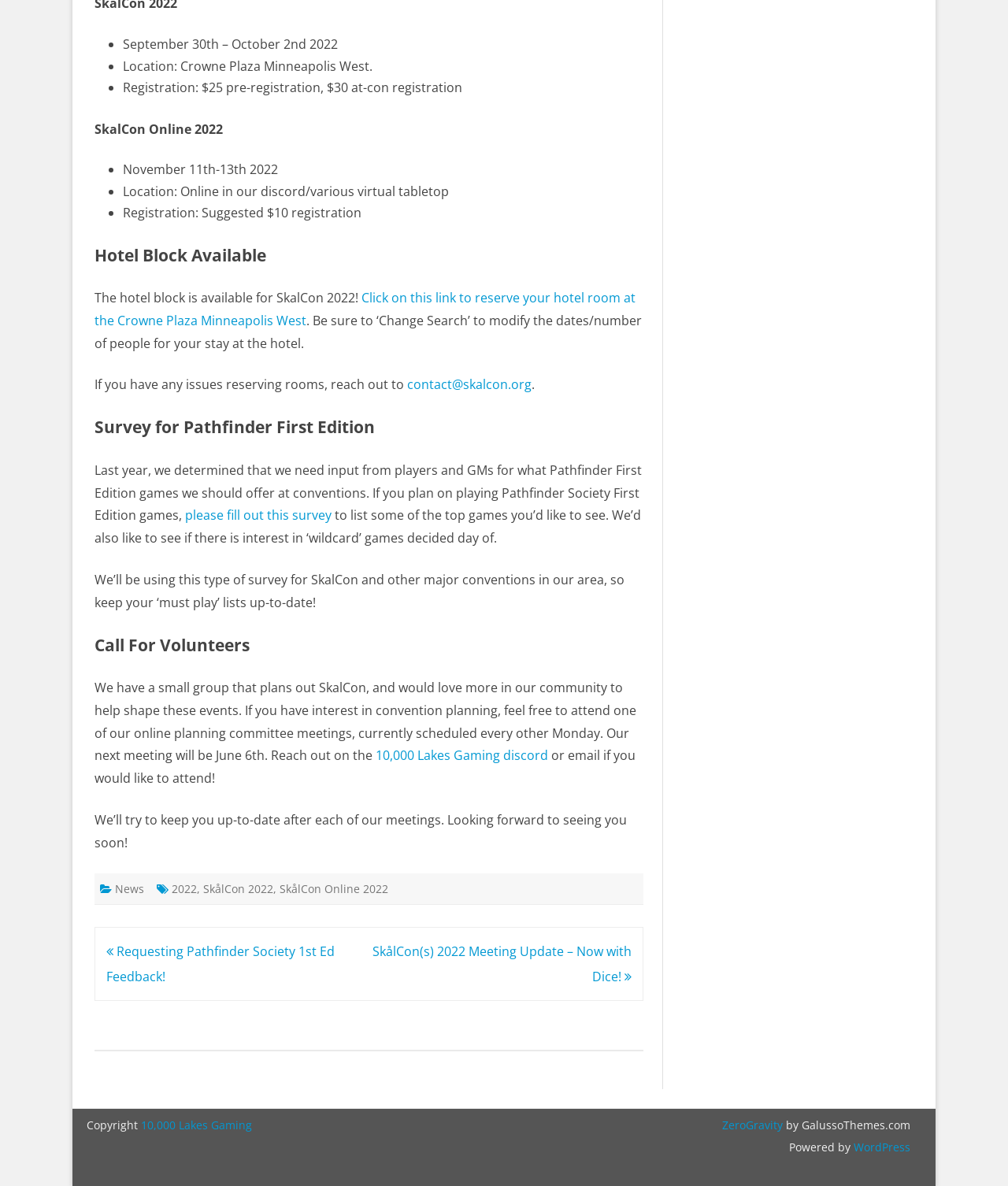Use a single word or phrase to respond to the question:
What is the date of SkalCon 2022?

September 30th – October 2nd 2022